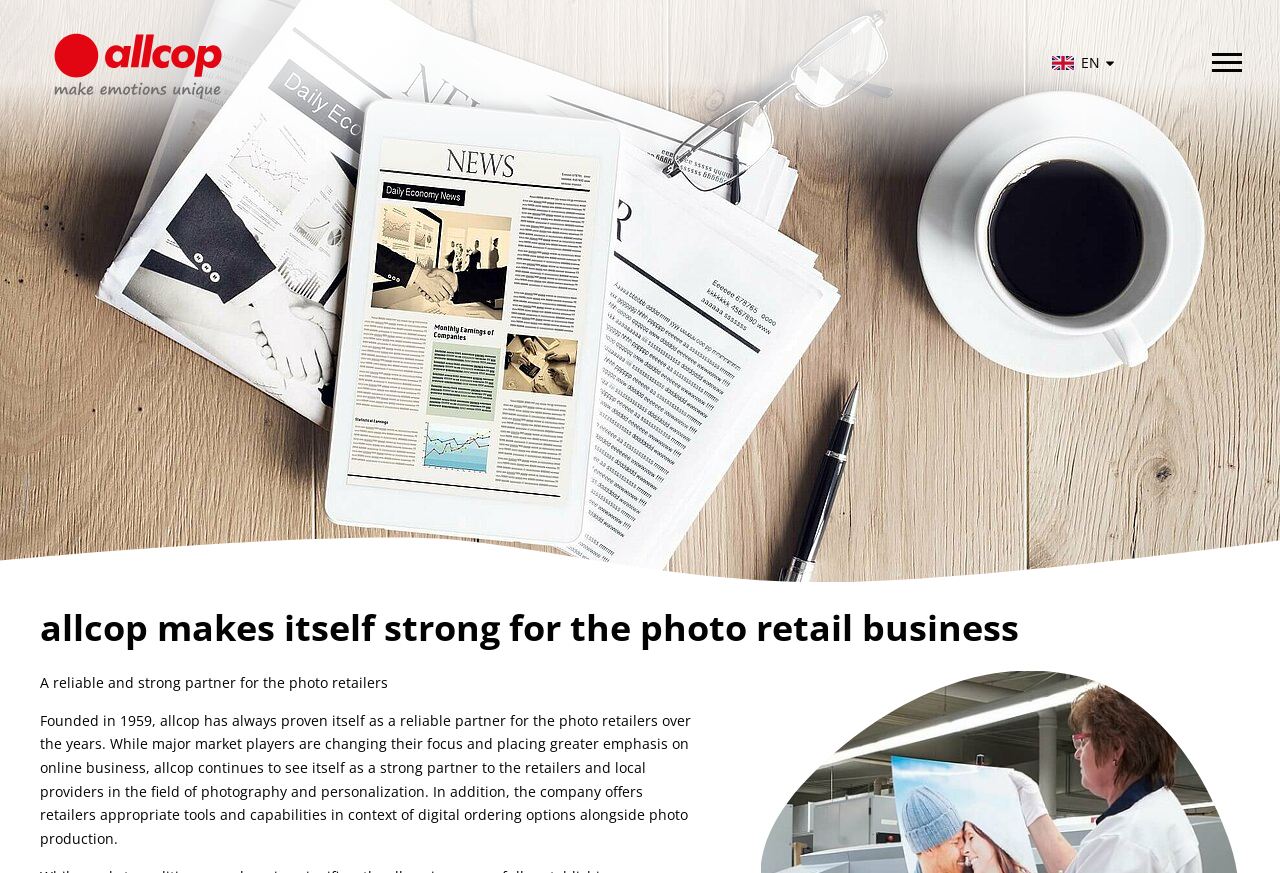What is the orientation of the menu?
Please provide a single word or phrase based on the screenshot.

Vertical